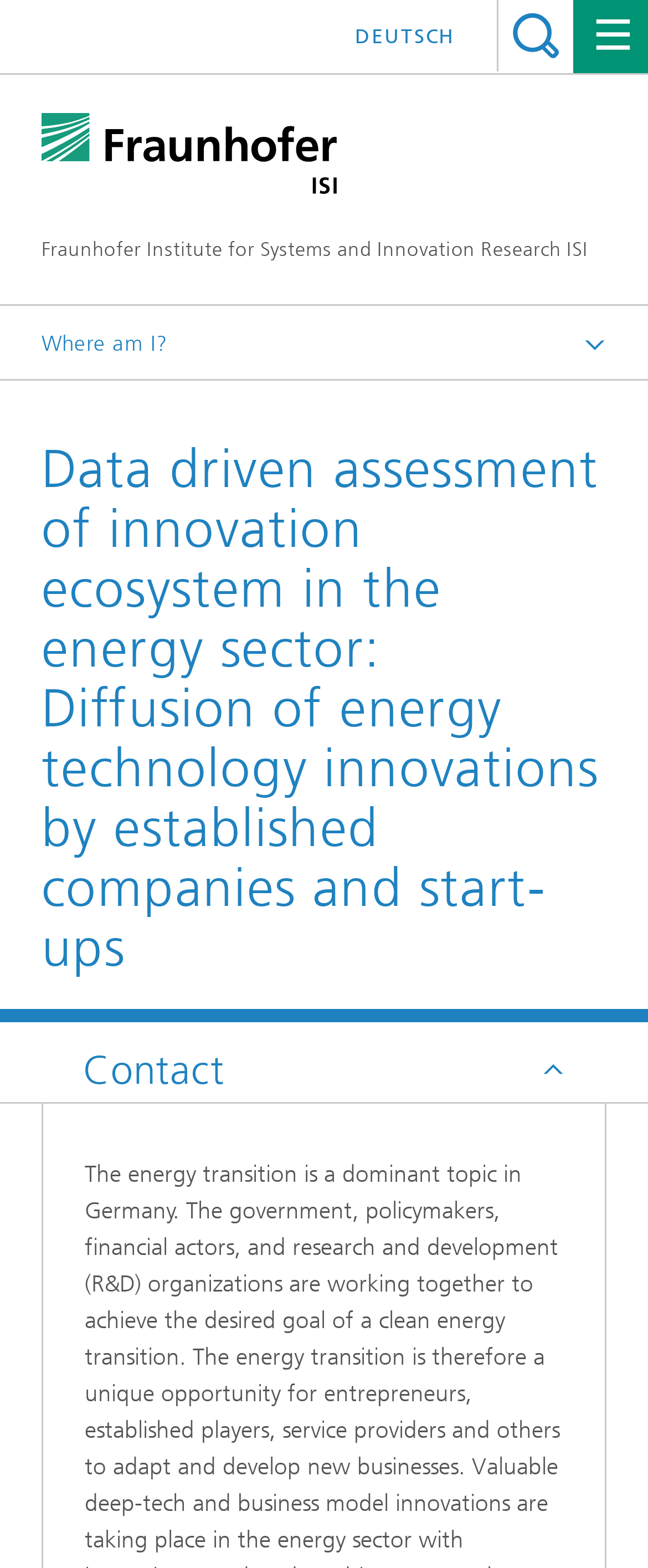Provide the bounding box coordinates of the area you need to click to execute the following instruction: "Contact Dr. Mahendra Singh".

[0.167, 0.973, 0.331, 0.988]